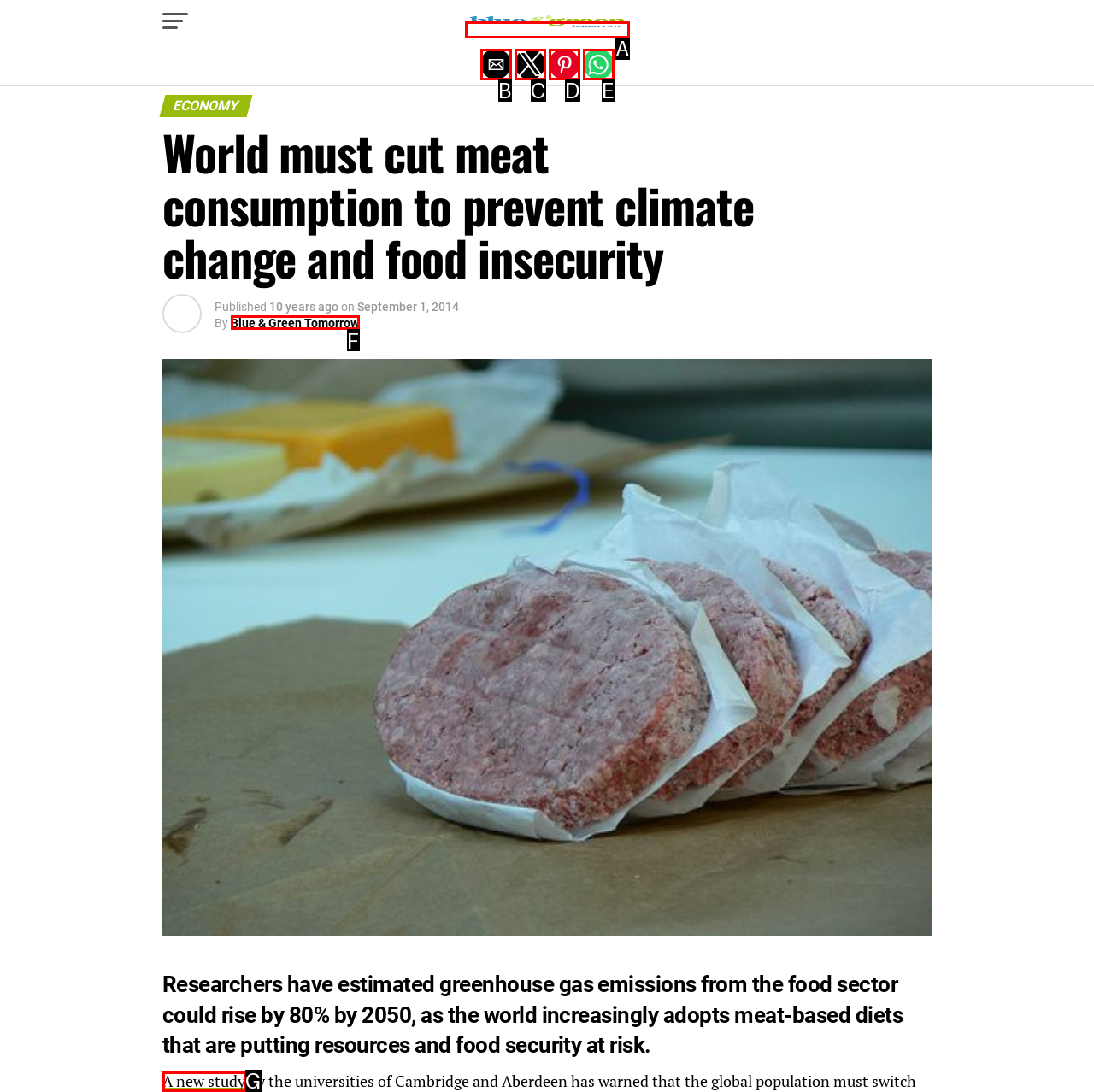Find the option that matches this description: parent_node: Blue and Green Tomorrow
Provide the matching option's letter directly.

A